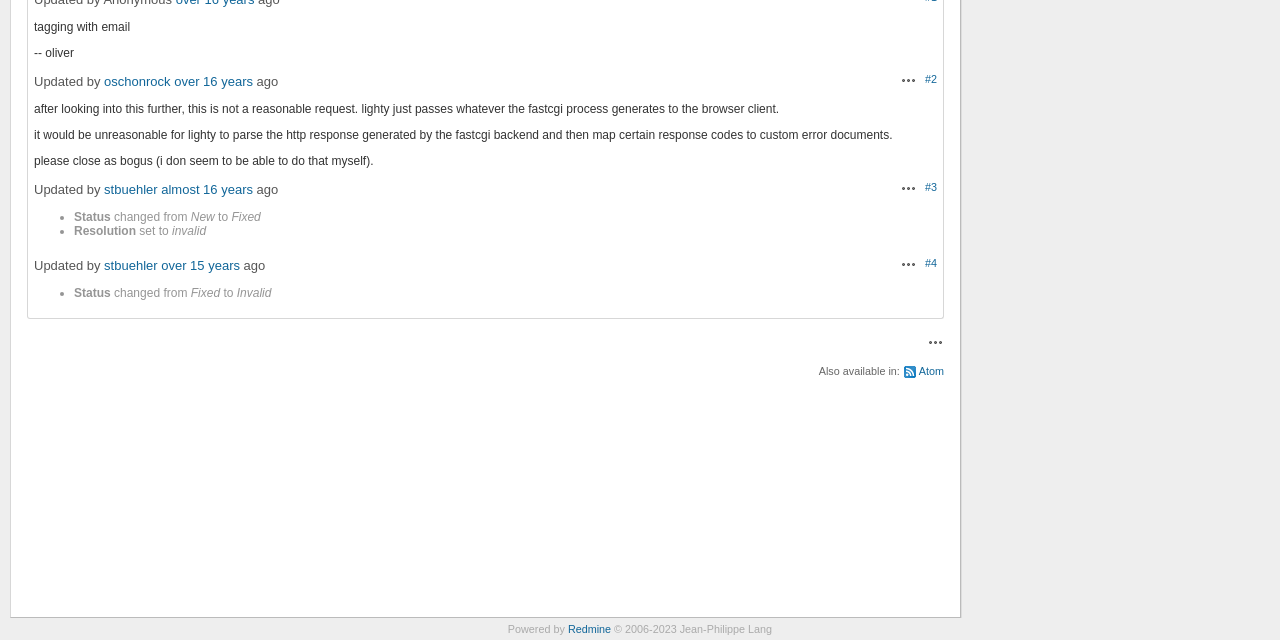Find the bounding box coordinates for the UI element that matches this description: "over 16 years".

[0.136, 0.115, 0.198, 0.138]